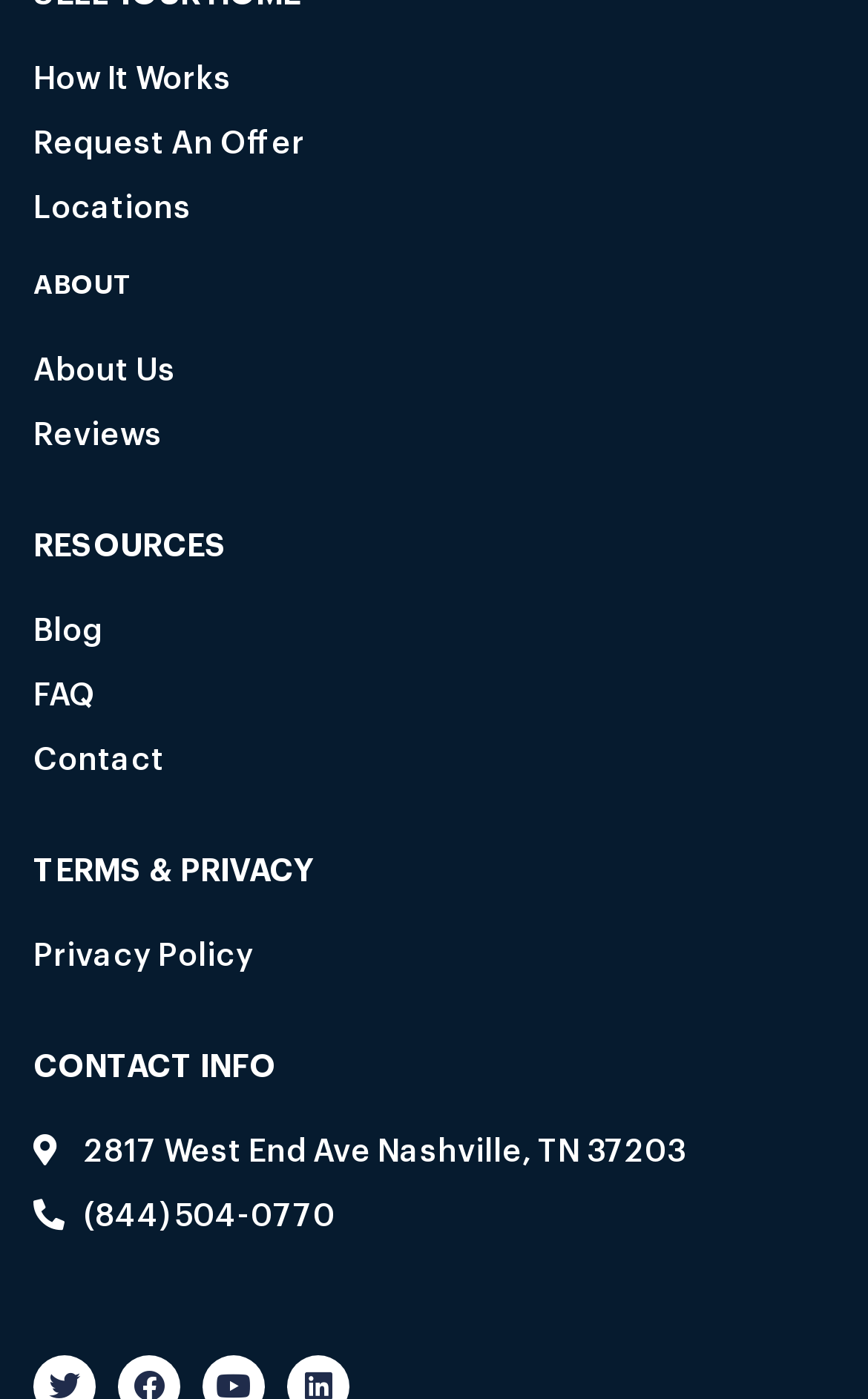Could you find the bounding box coordinates of the clickable area to complete this instruction: "Learn how it works"?

[0.038, 0.038, 0.962, 0.076]